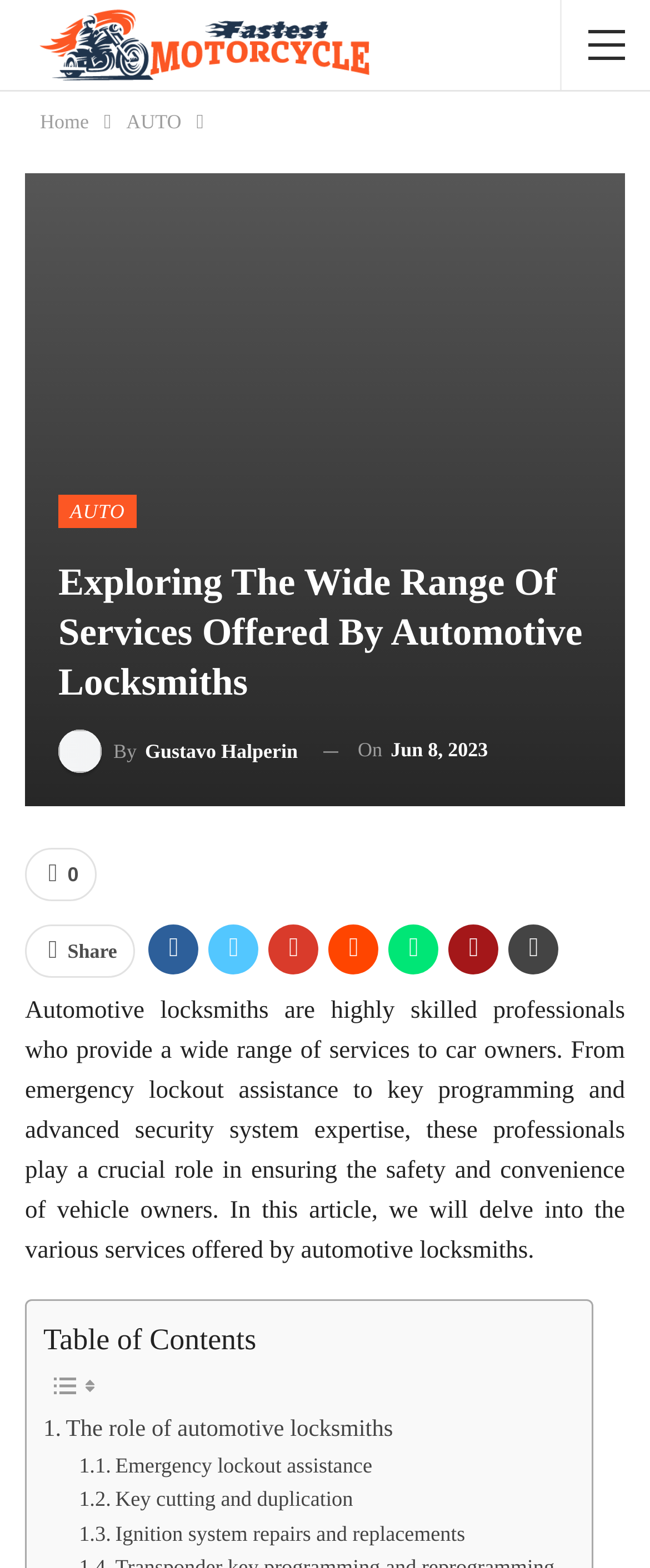Please answer the following question using a single word or phrase: 
What is the image above the navigation bar?

10 Fastest Motorcycles in the World